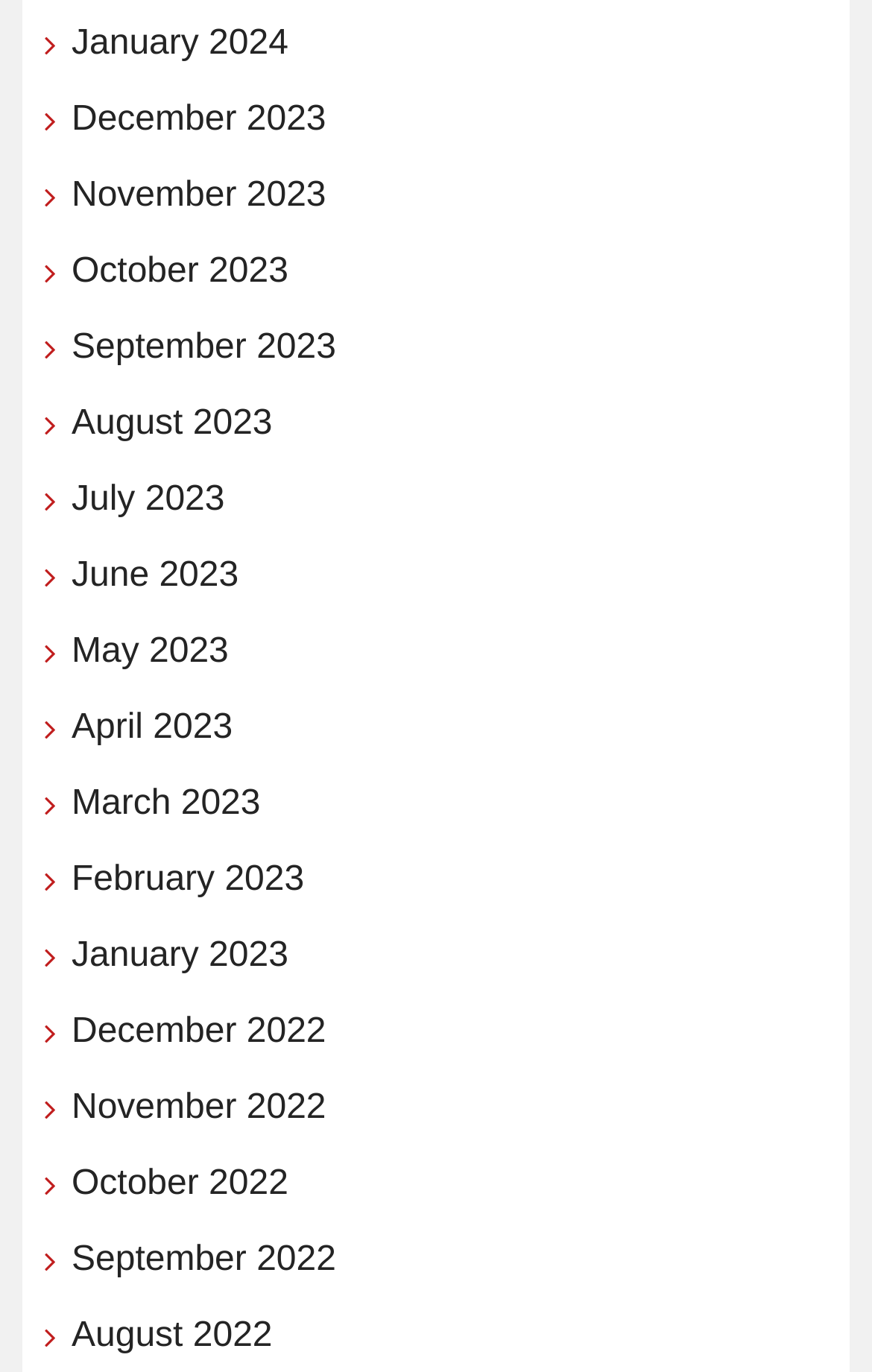Identify the bounding box coordinates for the element you need to click to achieve the following task: "Check the post date". The coordinates must be four float values ranging from 0 to 1, formatted as [left, top, right, bottom].

None